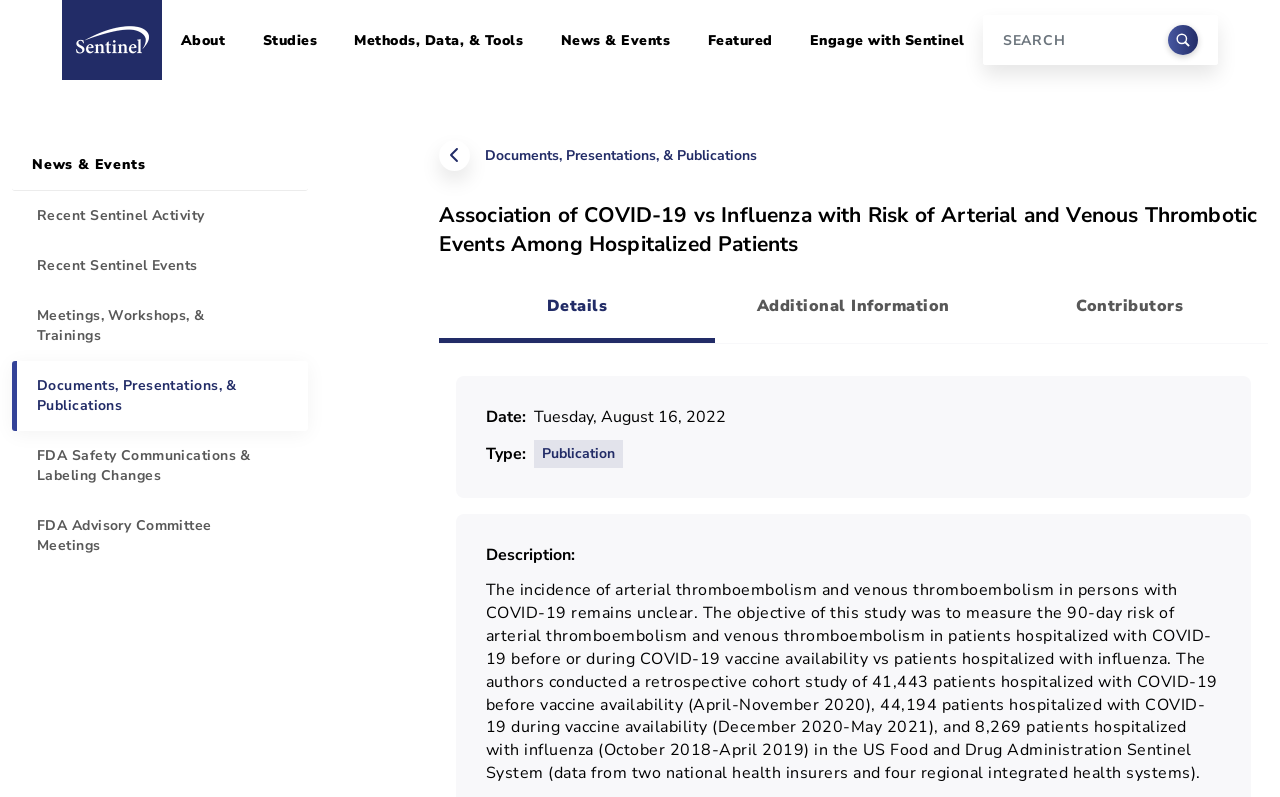Provide a short, one-word or phrase answer to the question below:
What is the main topic of this webpage?

COVID-19 and influenza